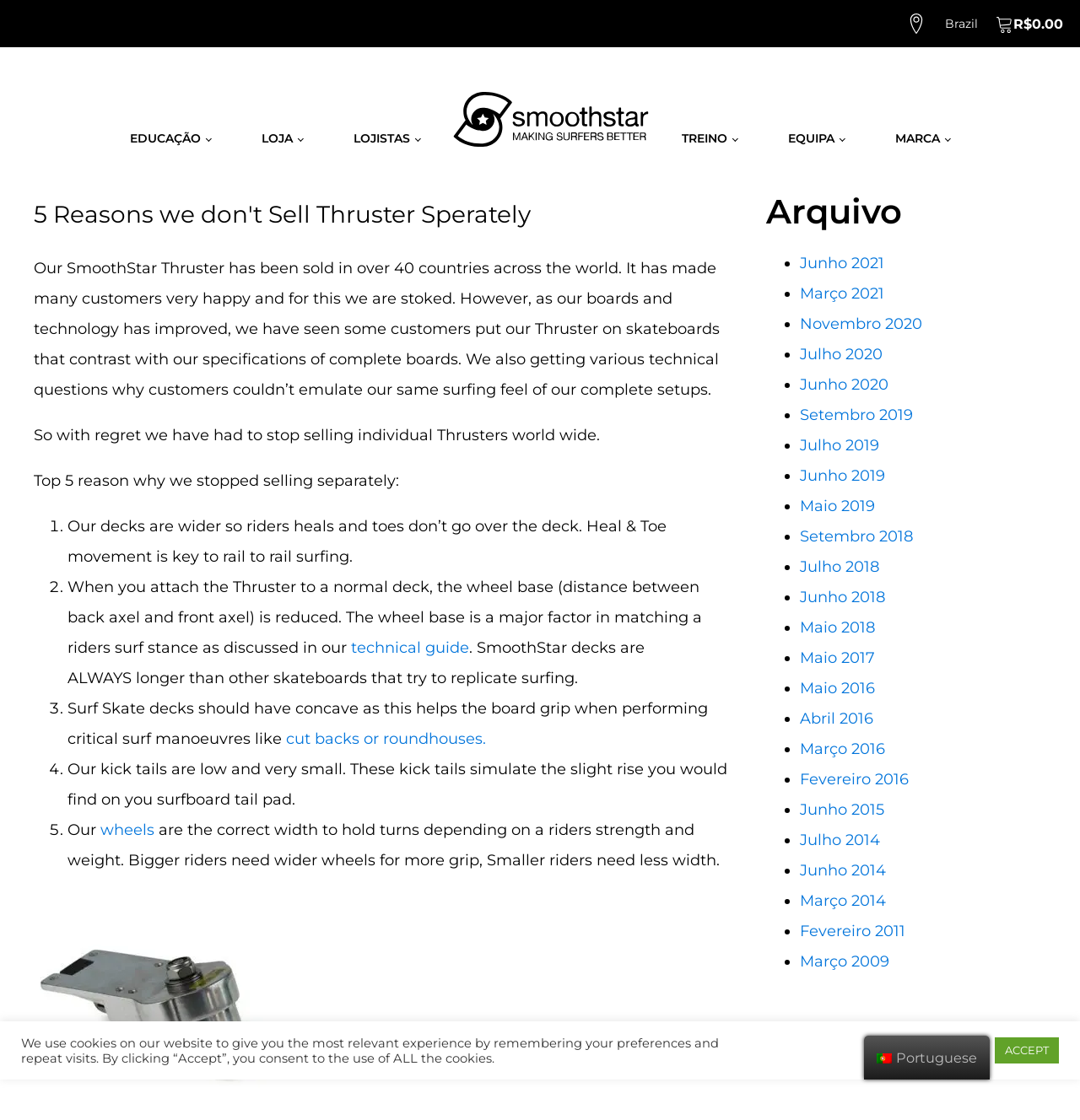Determine the bounding box coordinates for the element that should be clicked to follow this instruction: "View the 'Junho 2021' archive". The coordinates should be given as four float numbers between 0 and 1, in the format [left, top, right, bottom].

[0.741, 0.227, 0.819, 0.243]